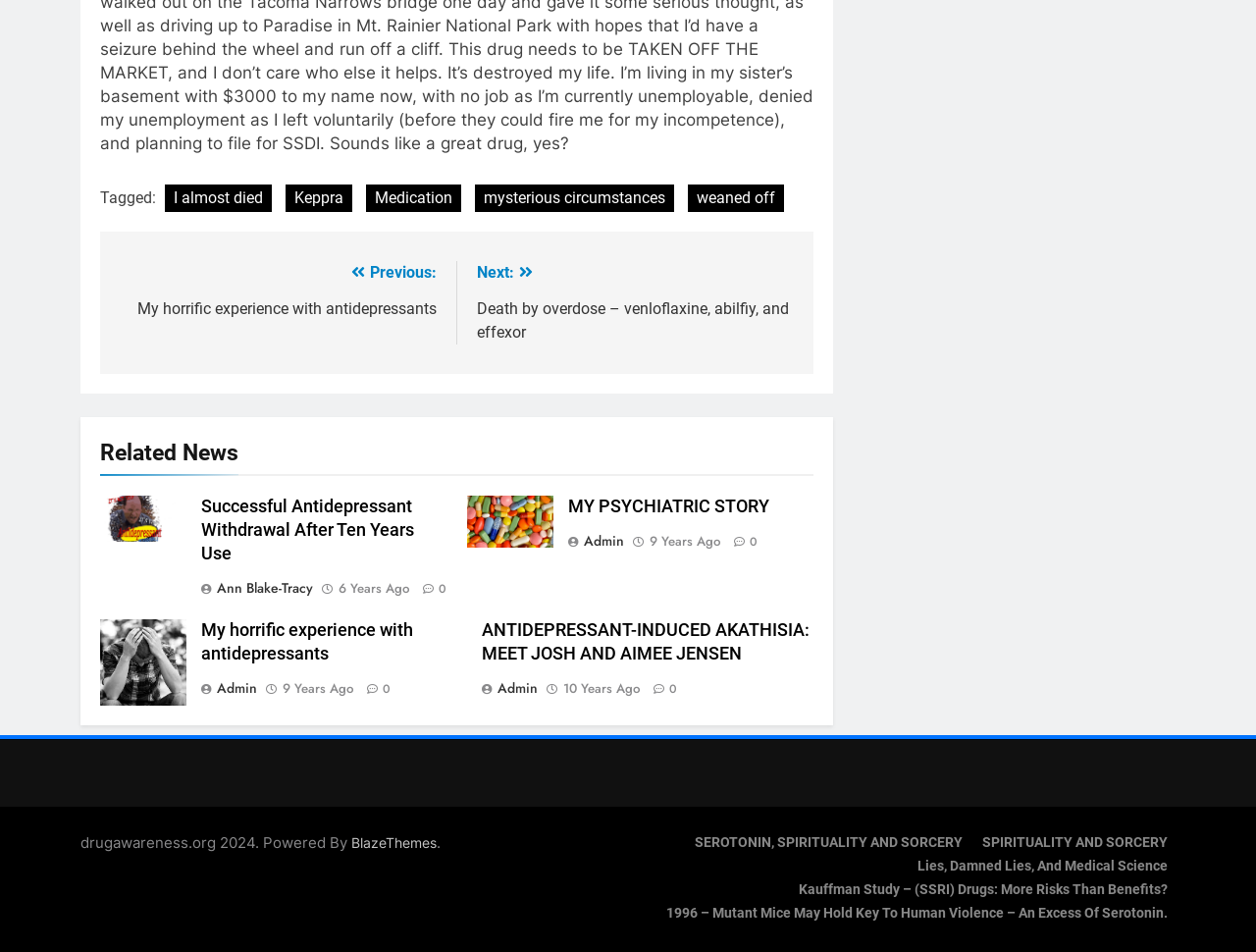Determine the bounding box coordinates for the UI element matching this description: "weaned off".

[0.548, 0.194, 0.624, 0.223]